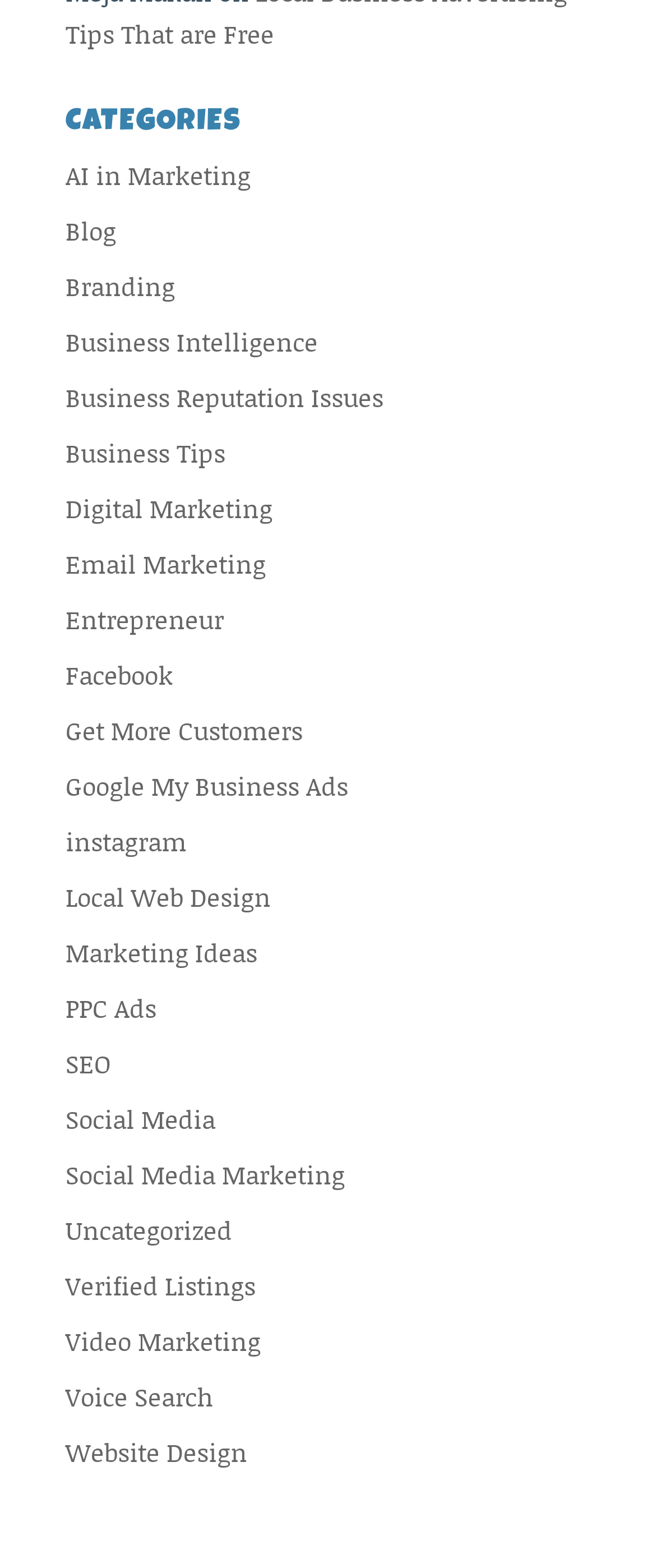Using the elements shown in the image, answer the question comprehensively: What is the first category listed?

The first category listed is 'AI in Marketing', which is indicated by the link with the text 'AI in Marketing' and bounding box coordinates [0.1, 0.099, 0.382, 0.123].